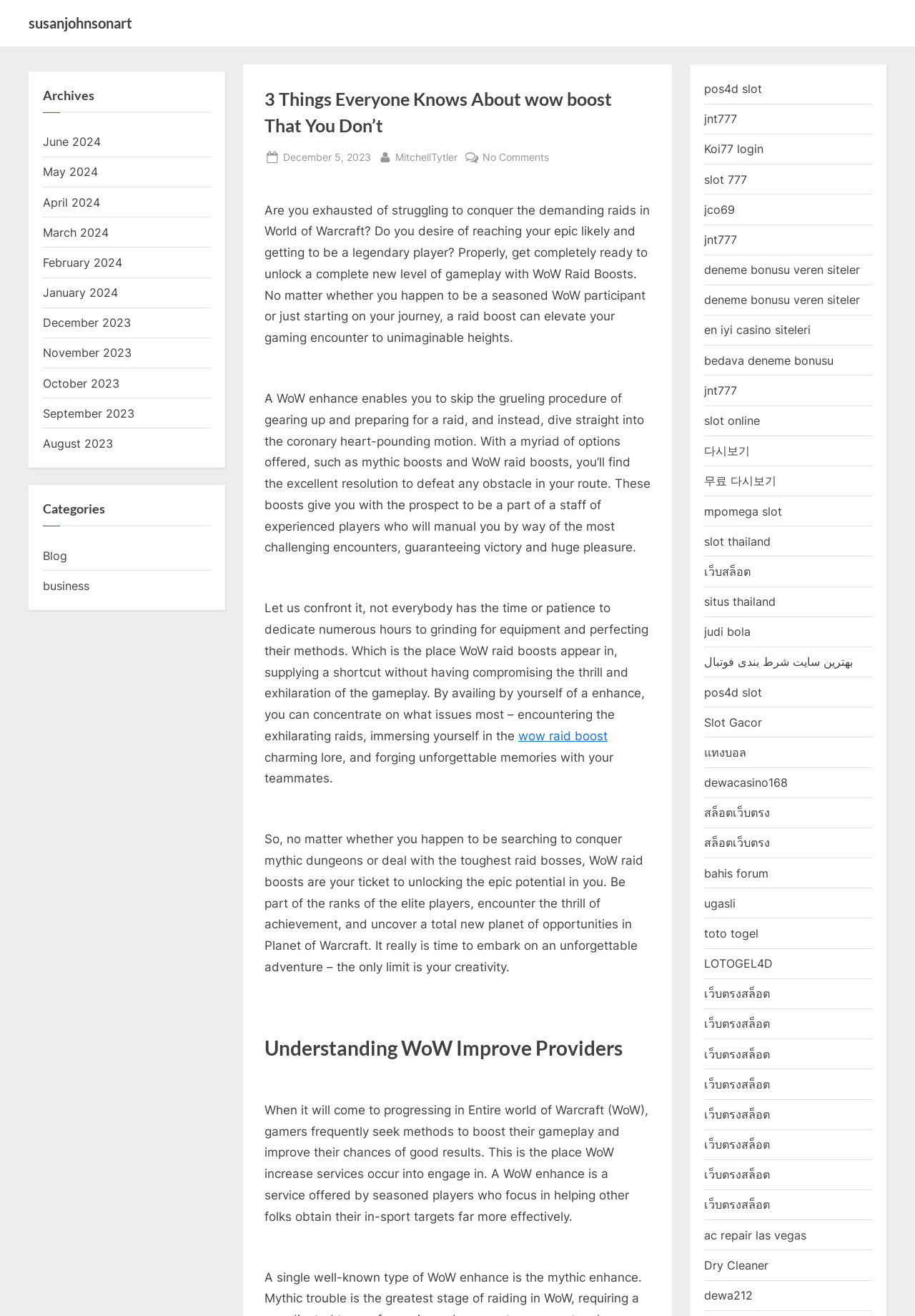Respond to the question below with a single word or phrase:
What is the benefit of using a WoW raid boost?

To experience the thrill of achievement